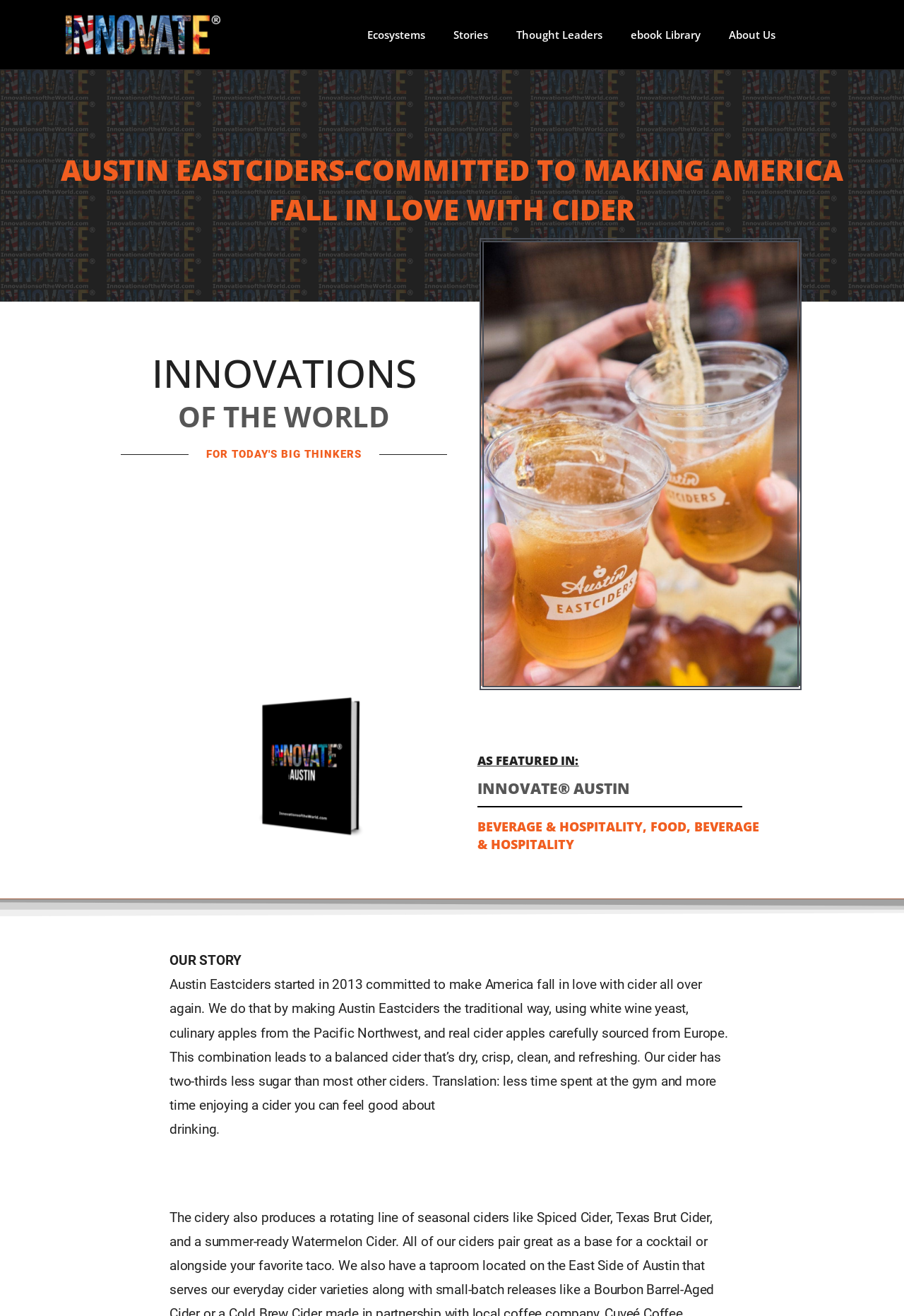Offer an in-depth caption of the entire webpage.

The webpage is about Austin Eastciders, a cider brand committed to making America fall in love with cider again. At the top, there are six links: '', 'Ecosystems', 'Stories', 'Thought Leaders', 'ebook Library', and 'About Us', aligned horizontally across the page. 

Below these links, there is a large heading that reads 'AUSTIN EASTCIDERS-COMMITTED TO MAKING AMERICA FALL IN LOVE WITH CIDER'. 

Further down, there are two headings, 'INNOVATIONS' and 'OF THE WORLD', placed side by side. 

Below these headings, there is an article section that takes up a significant portion of the page. 

To the right of the article section, there is a heading 'AS FEATURED IN:', followed by a link 'INNOVATE® AUSTIN' and two static texts 'BEVERAGE & HOSPITALITY' and 'FOOD, BEVERAGE & HOSPITALITY'. 

On the left side of the page, there is a section dedicated to 'OUR STORY'. It starts with a heading 'OUR STORY', followed by a paragraph of text that describes the history and mission of Austin Eastciders. The text explains how they make their cider using traditional methods and high-quality ingredients, resulting in a balanced and refreshing cider with less sugar than most other ciders. The section ends with a single sentence 'drinking.'